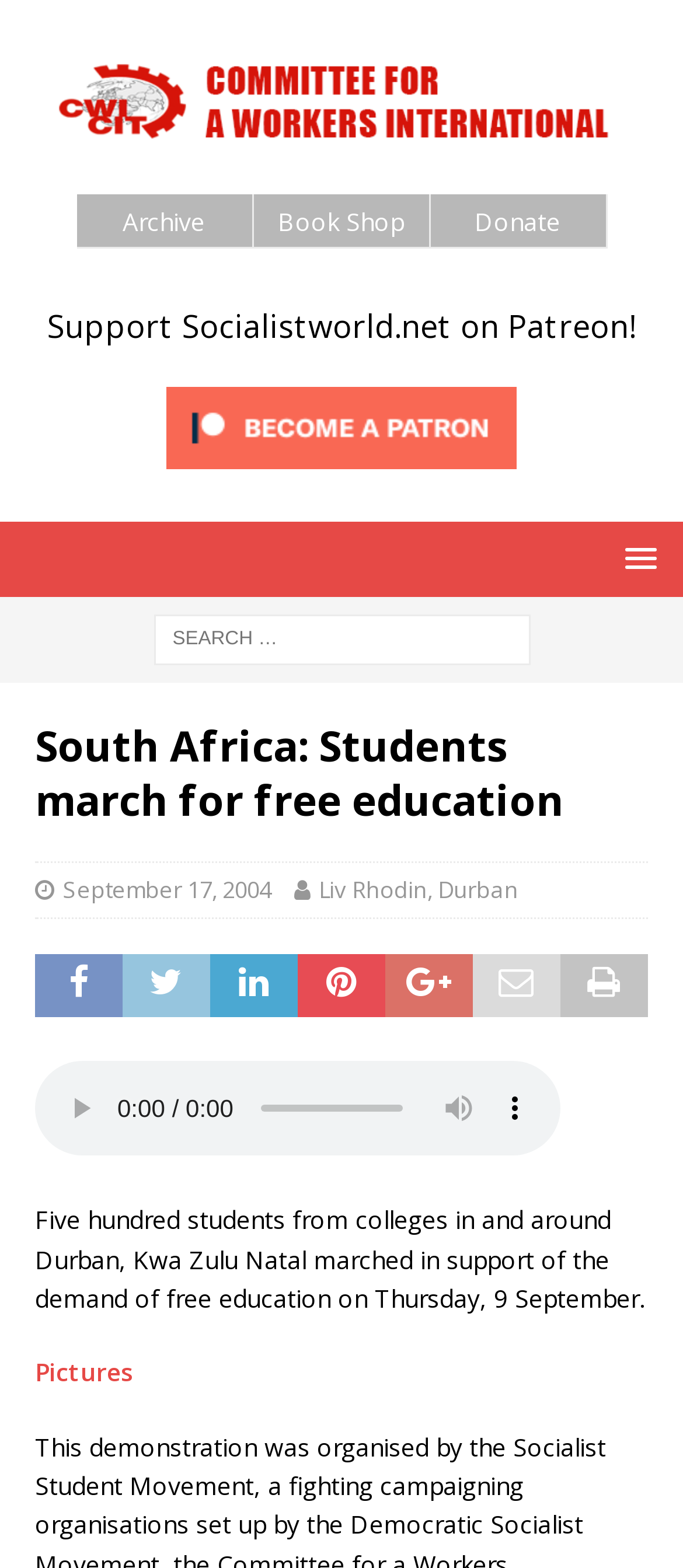Please identify the bounding box coordinates for the region that you need to click to follow this instruction: "Click on Archive".

[0.112, 0.124, 0.371, 0.159]